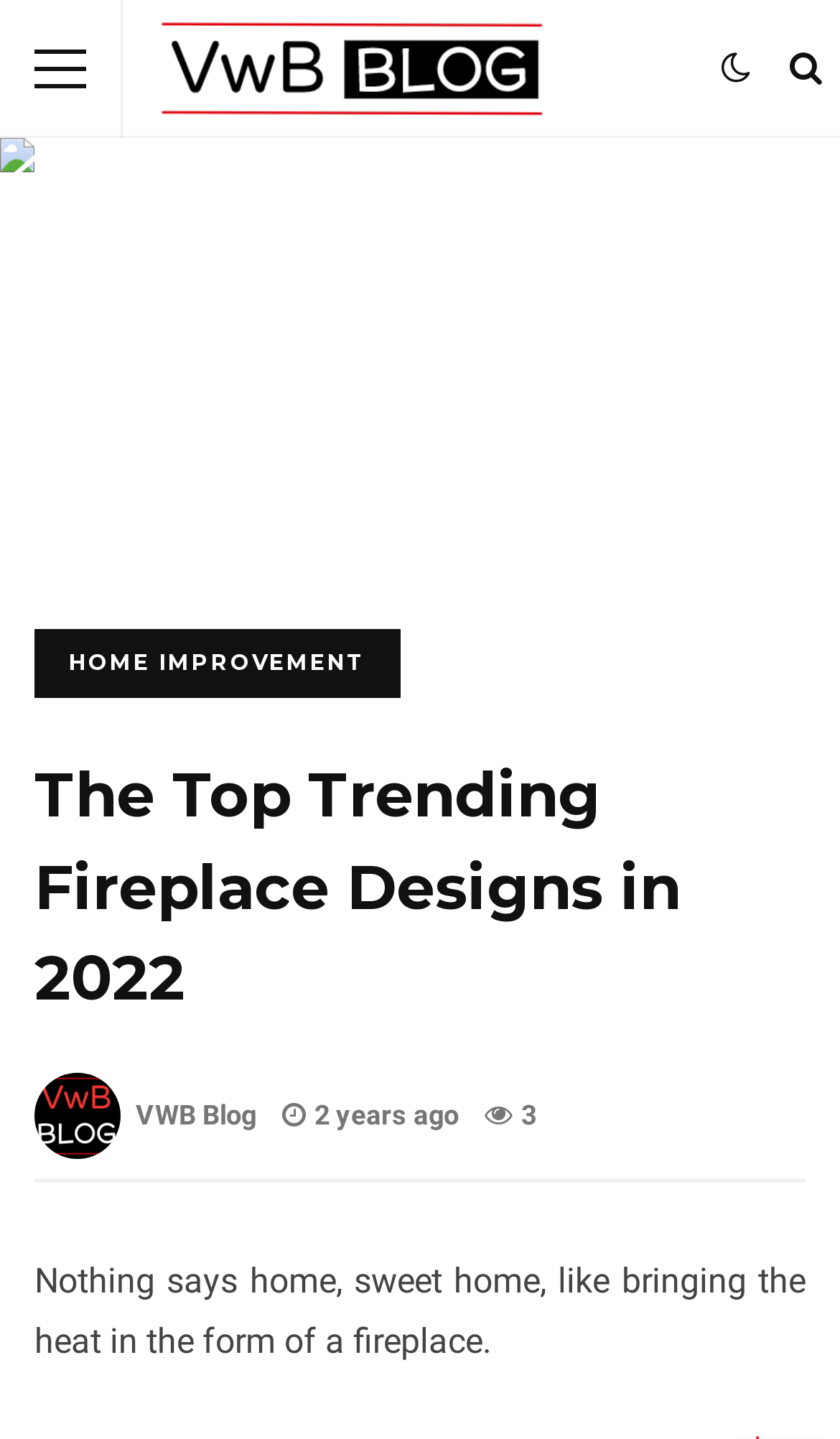Reply to the question with a brief word or phrase: What is the category of the article?

HOME IMPROVEMENT